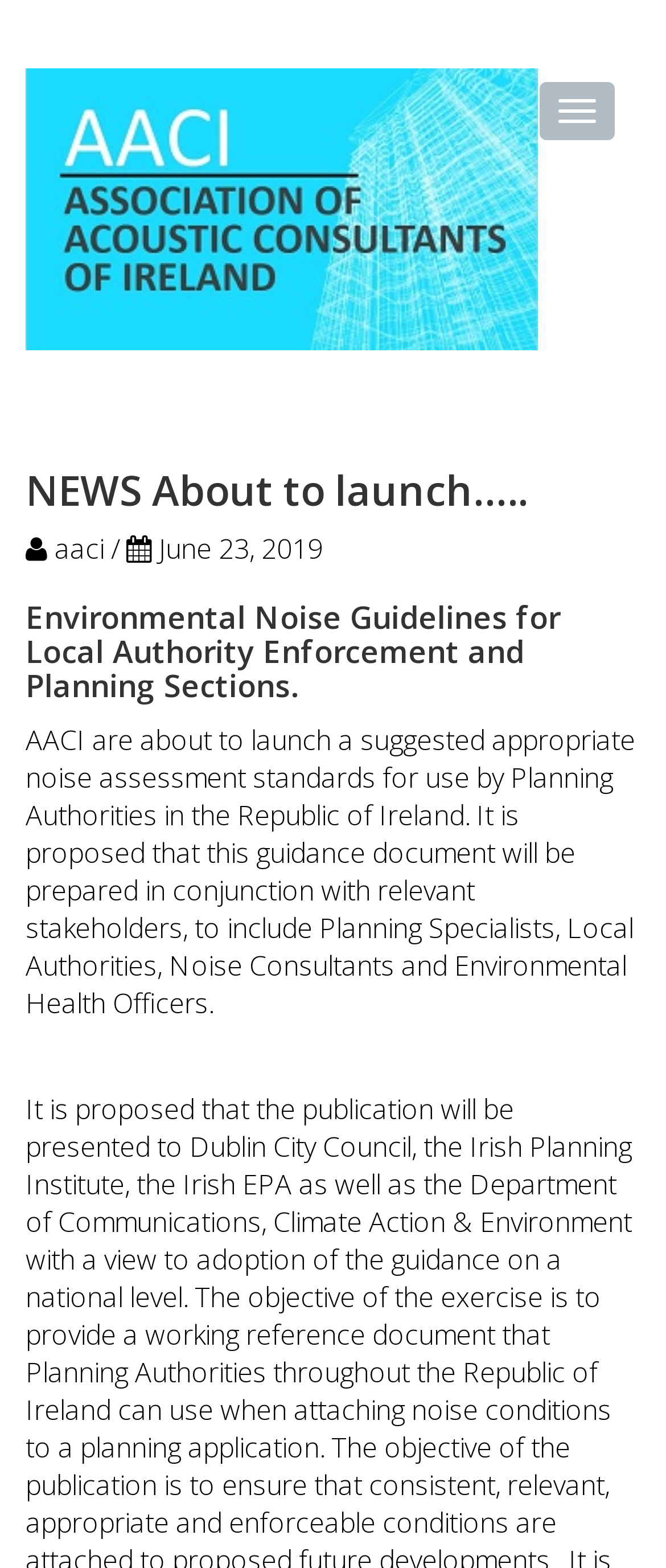Who are the stakeholders involved in preparing the guidance document?
Provide a one-word or short-phrase answer based on the image.

Planning Specialists, Local Authorities, Noise Consultants, Environmental Health Officers